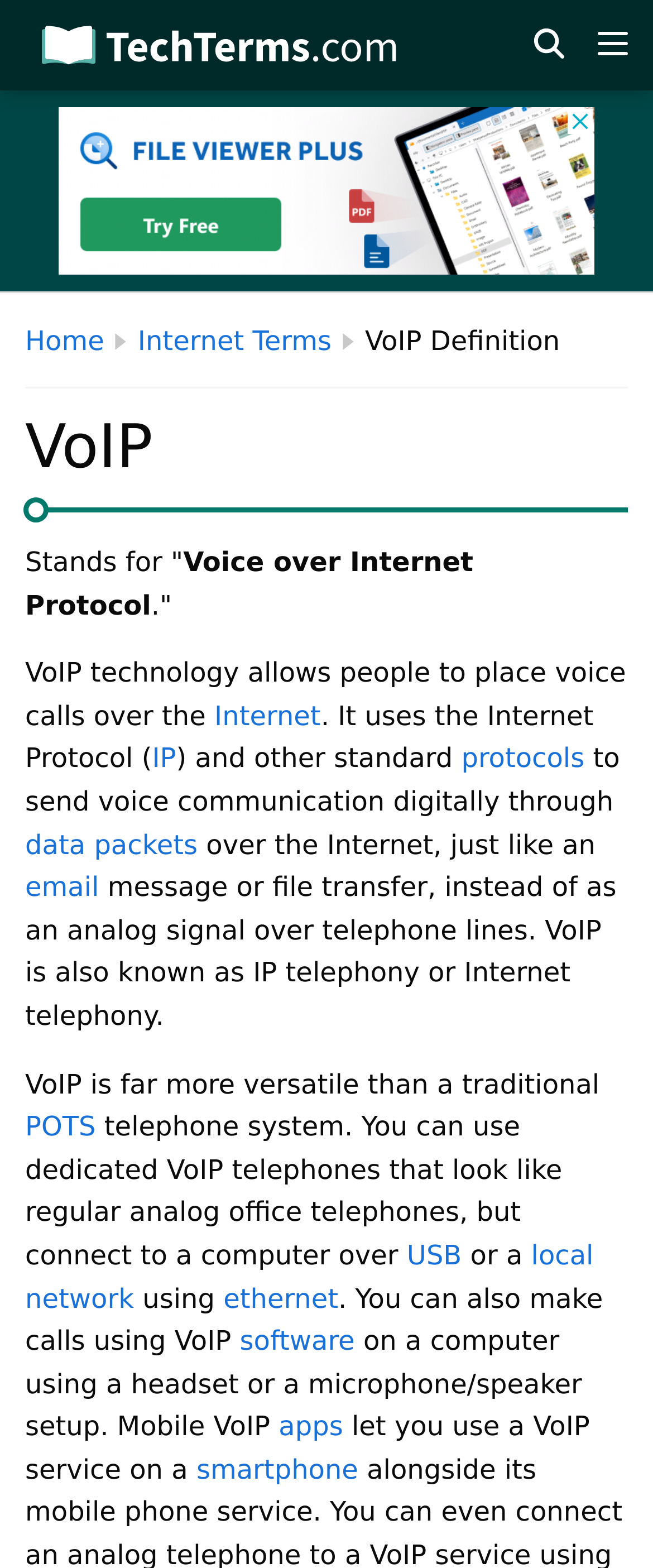Using the element description Open Search Box, predict the bounding box coordinates for the UI element. Provide the coordinates in (top-left x, top-left y, bottom-right x, bottom-right y) format with values ranging from 0 to 1.

[0.805, 0.011, 0.877, 0.047]